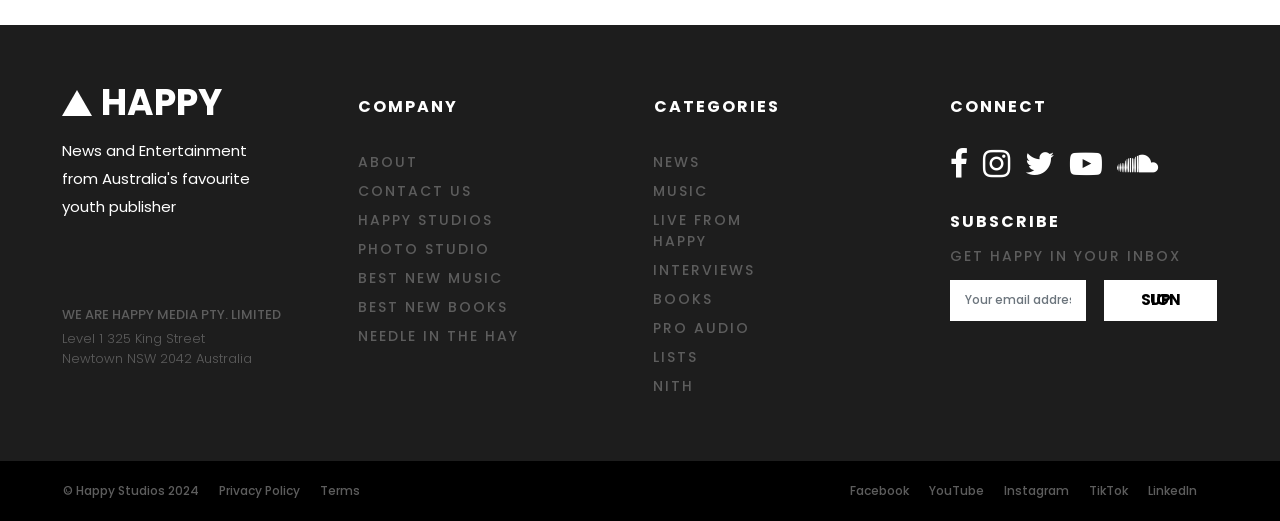What is the address of the company? Analyze the screenshot and reply with just one word or a short phrase.

Level 1 325 King Street, Newtown NSW 2042 Australia